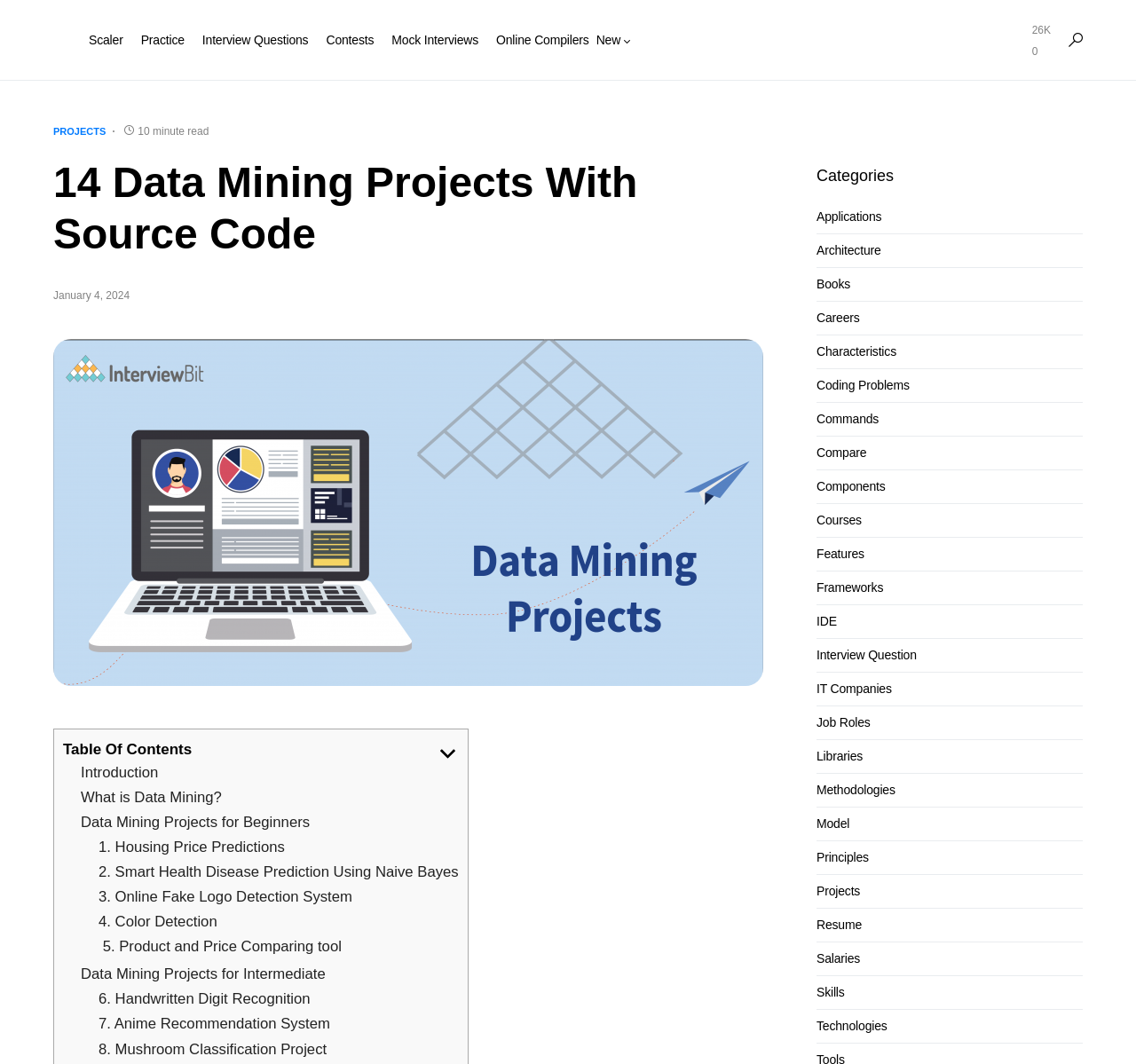Specify the bounding box coordinates of the element's region that should be clicked to achieve the following instruction: "Explore the 'Data Mining Projects for Beginners' section". The bounding box coordinates consist of four float numbers between 0 and 1, in the format [left, top, right, bottom].

[0.071, 0.765, 0.273, 0.781]